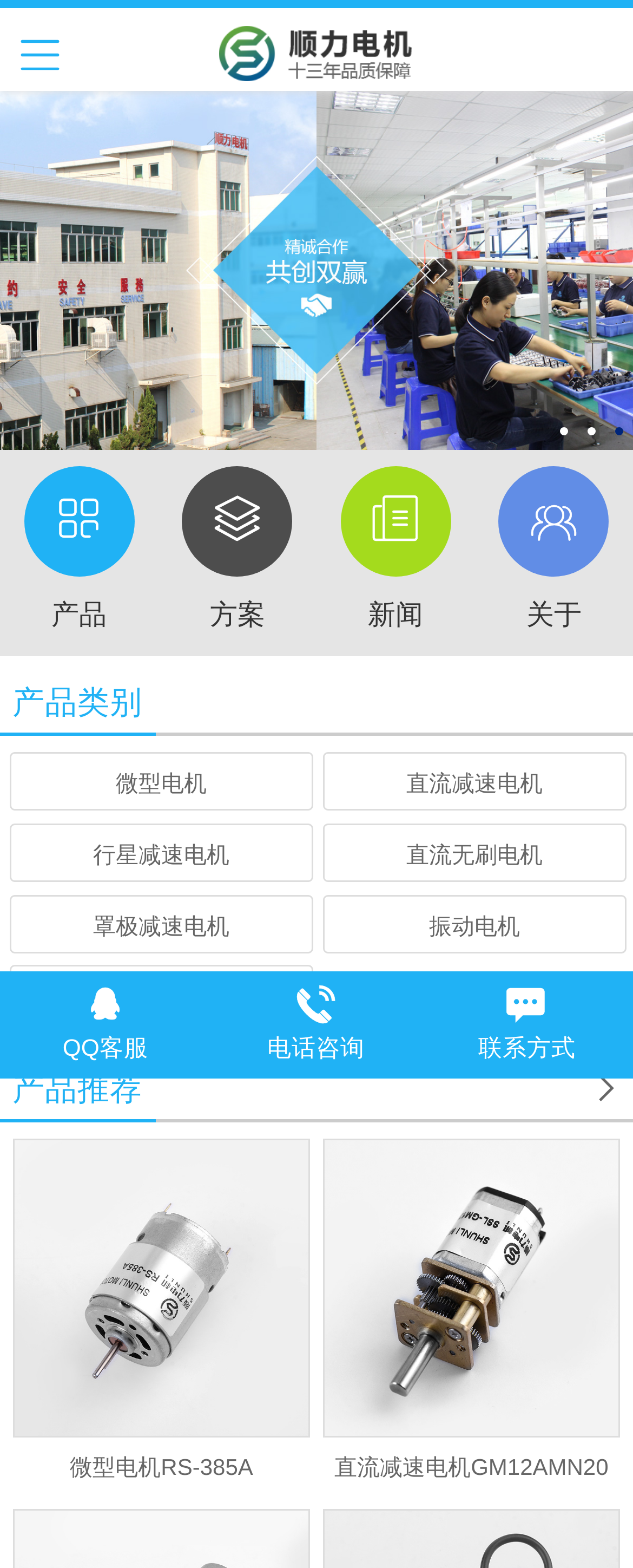Please provide the bounding box coordinates in the format (top-left x, top-left y, bottom-right x, bottom-right y). Remember, all values are floating point numbers between 0 and 1. What is the bounding box coordinate of the region described as: alt="深圳顺力电机" title="深圳顺力电机"

[0.0, 0.005, 1.0, 0.063]